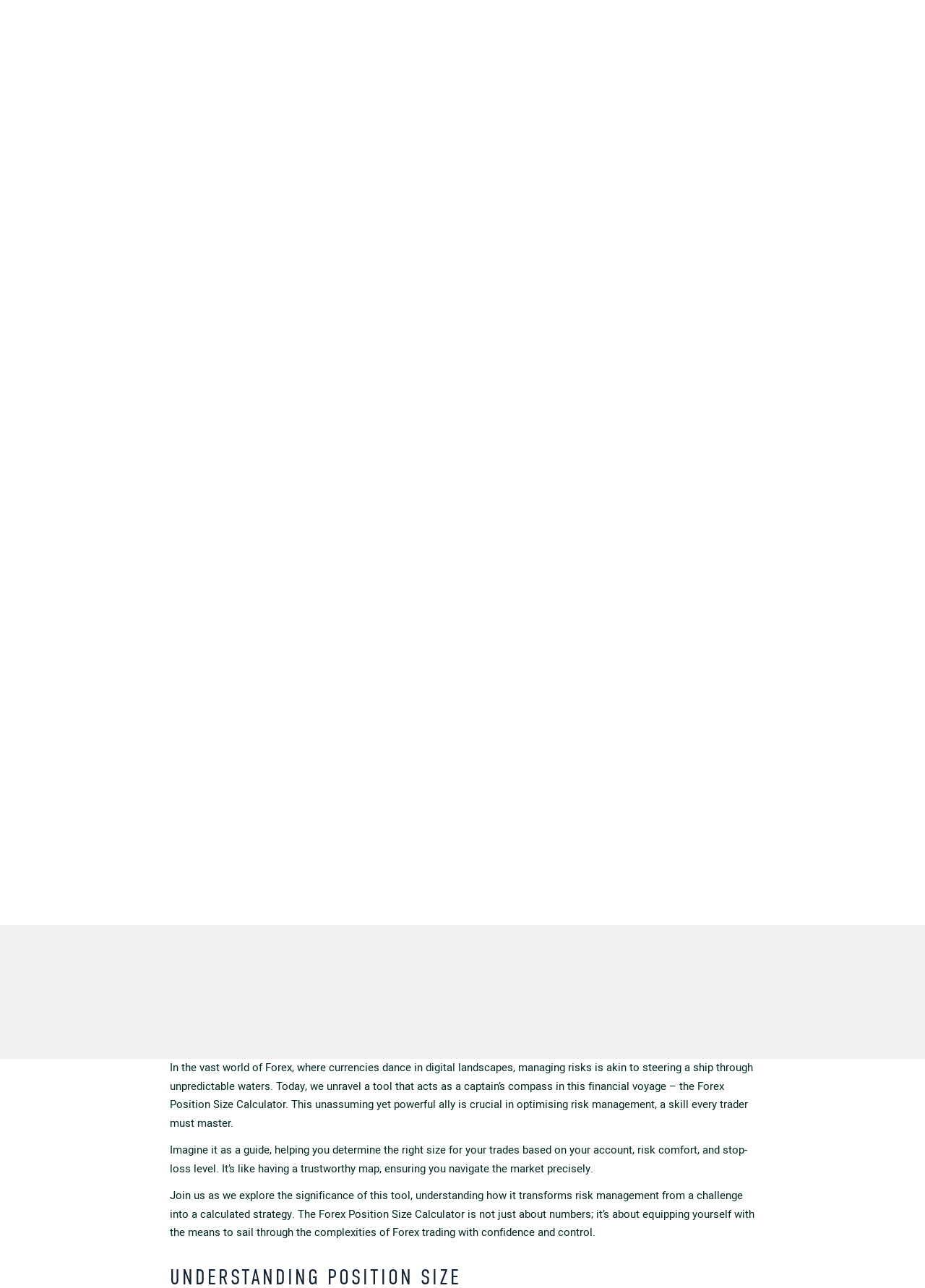Find the bounding box of the UI element described as: "Privacy Policy". The bounding box coordinates should be given as four float values between 0 and 1, i.e., [left, top, right, bottom].

[0.53, 0.547, 0.603, 0.559]